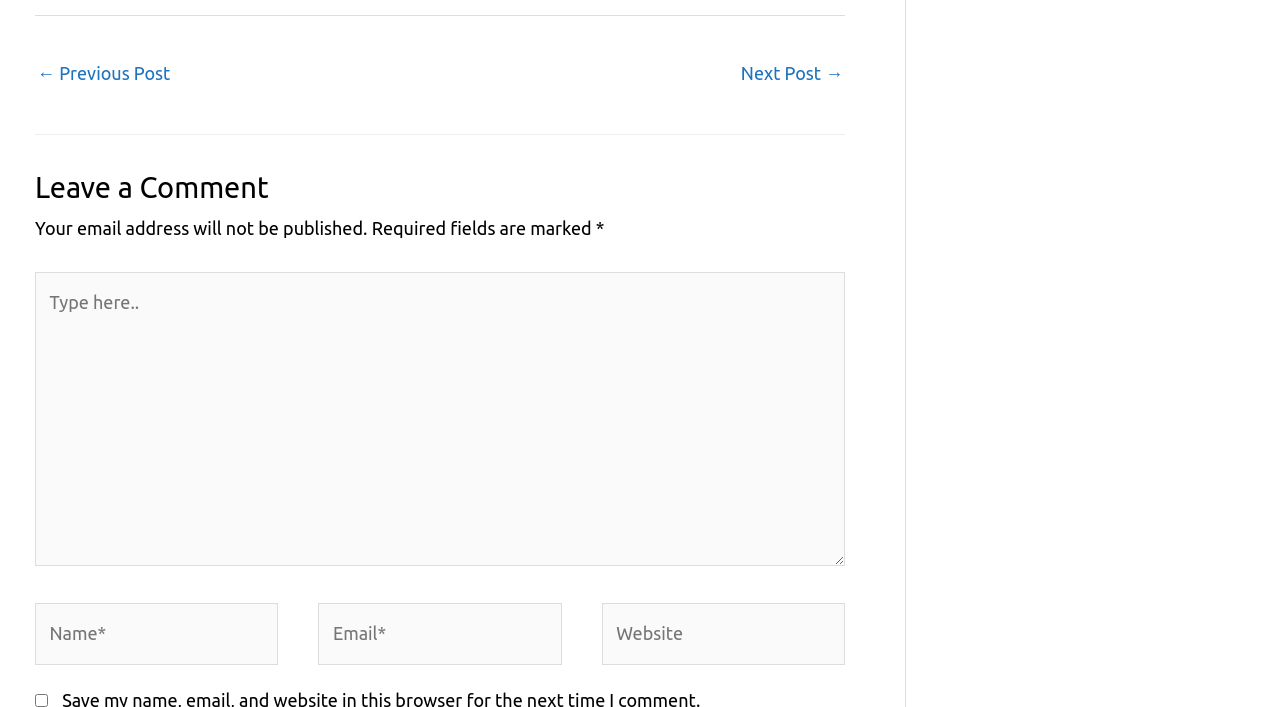How many text boxes are there for leaving a comment?
Kindly offer a detailed explanation using the data available in the image.

There are three text boxes for leaving a comment: one for typing the comment, one for entering the Name, and one for entering the Email, with an optional text box for entering the Website.